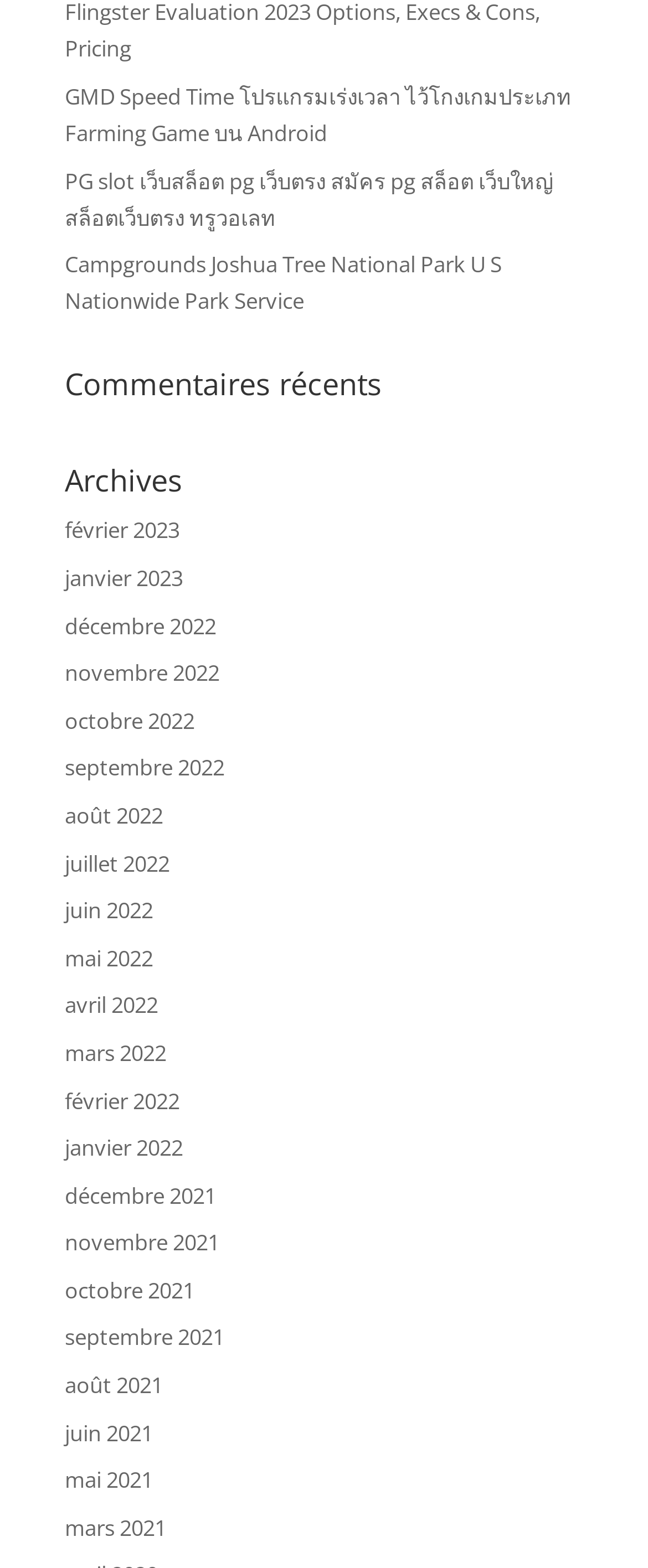Please determine the bounding box coordinates of the clickable area required to carry out the following instruction: "View recent comments". The coordinates must be four float numbers between 0 and 1, represented as [left, top, right, bottom].

[0.1, 0.235, 0.9, 0.265]